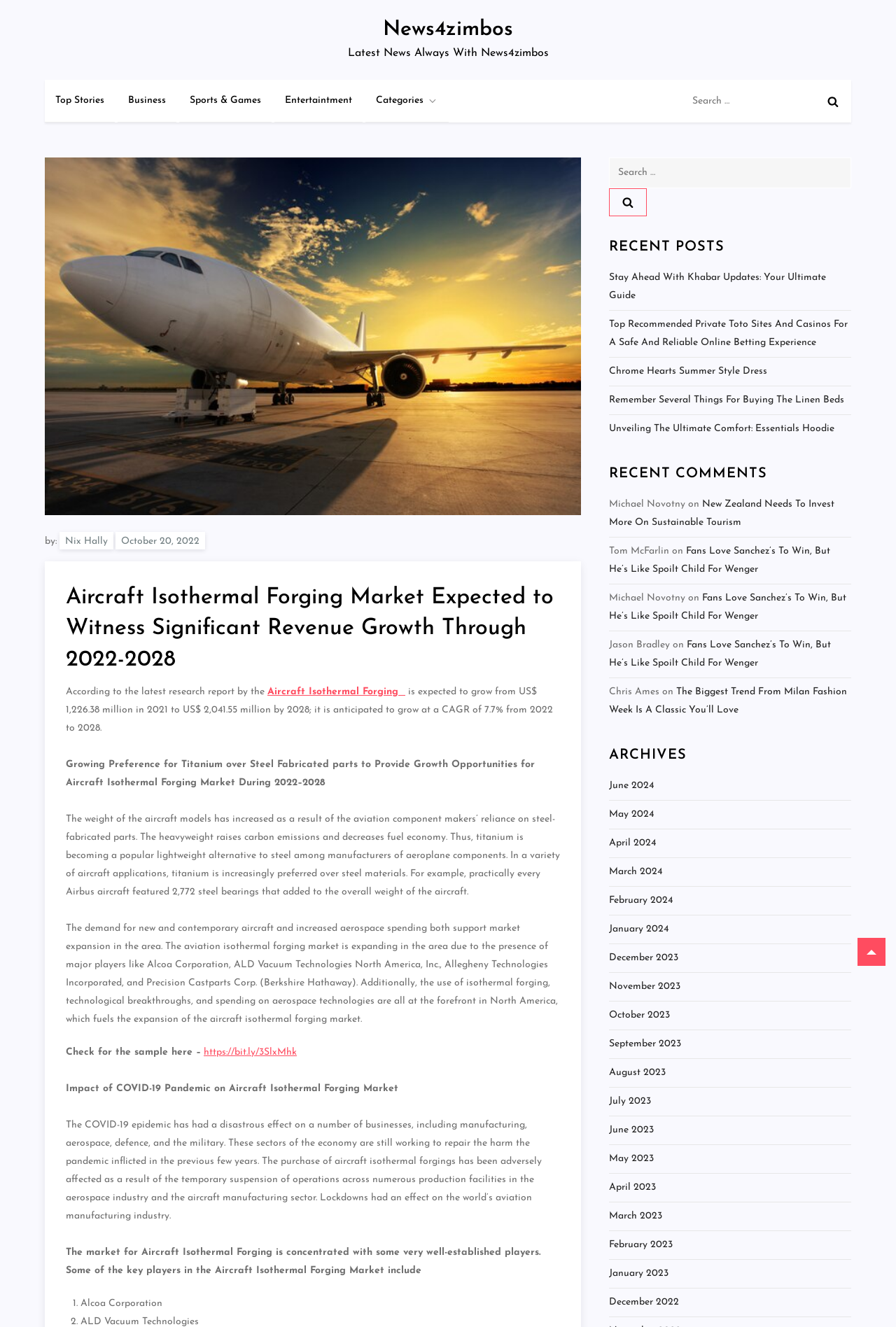Respond to the question below with a concise word or phrase:
Who is the author of the article?

Nix Hally